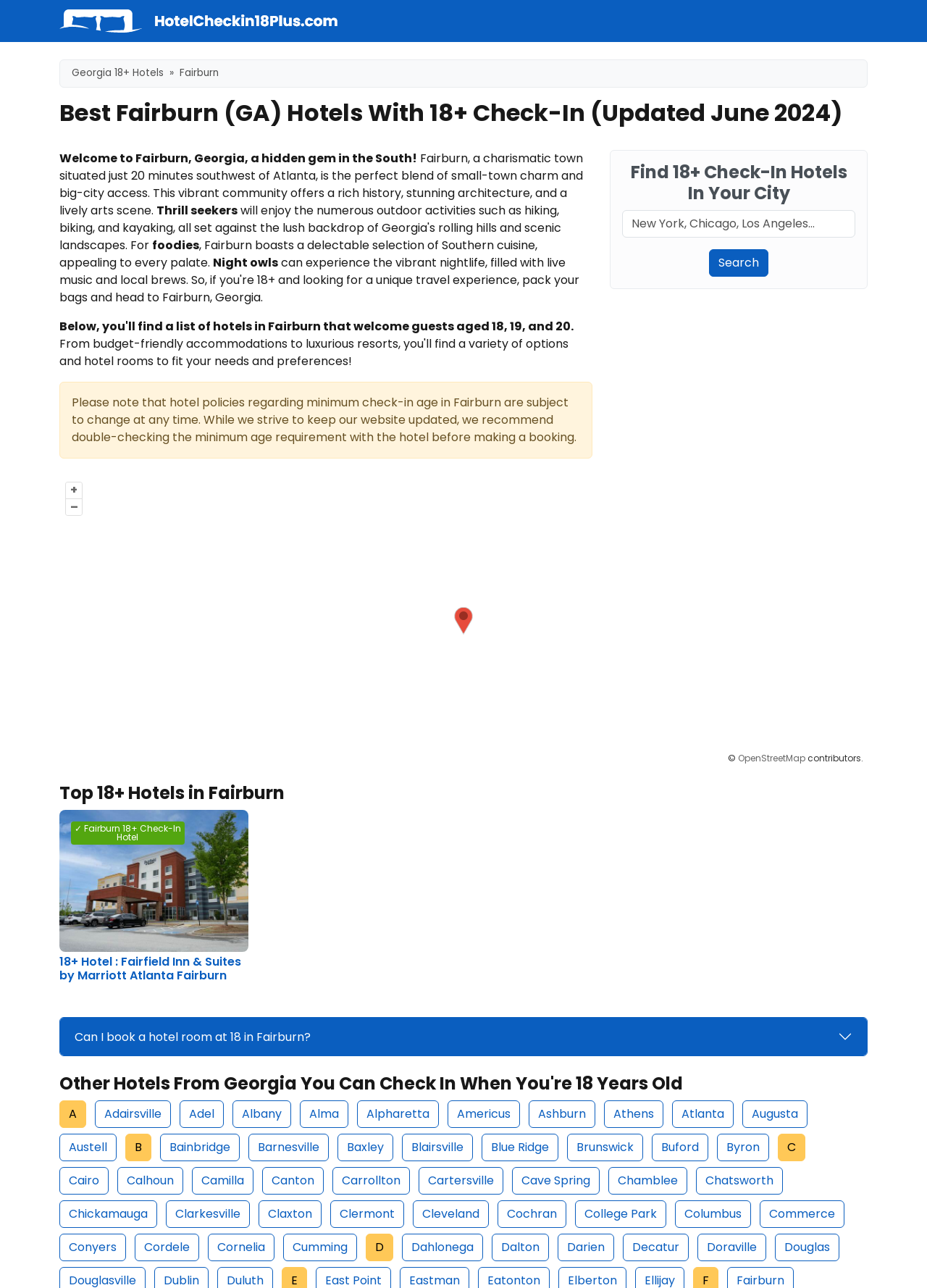Pinpoint the bounding box coordinates of the element you need to click to execute the following instruction: "Check hotel policies for 18-year-old guests". The bounding box should be represented by four float numbers between 0 and 1, in the format [left, top, right, bottom].

[0.077, 0.306, 0.622, 0.346]